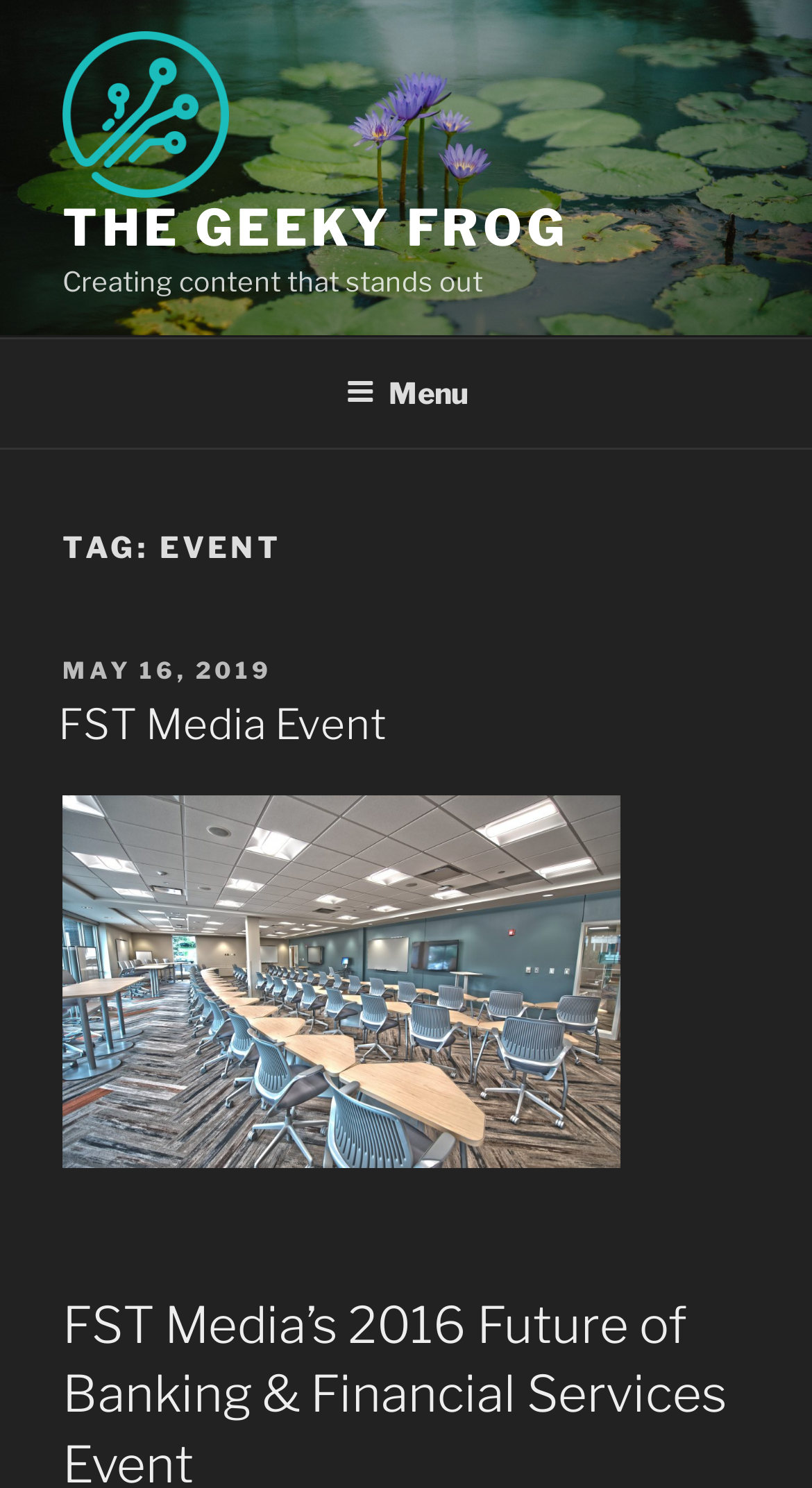Bounding box coordinates are specified in the format (top-left x, top-left y, bottom-right x, bottom-right y). All values are floating point numbers bounded between 0 and 1. Please provide the bounding box coordinate of the region this sentence describes: blog

None